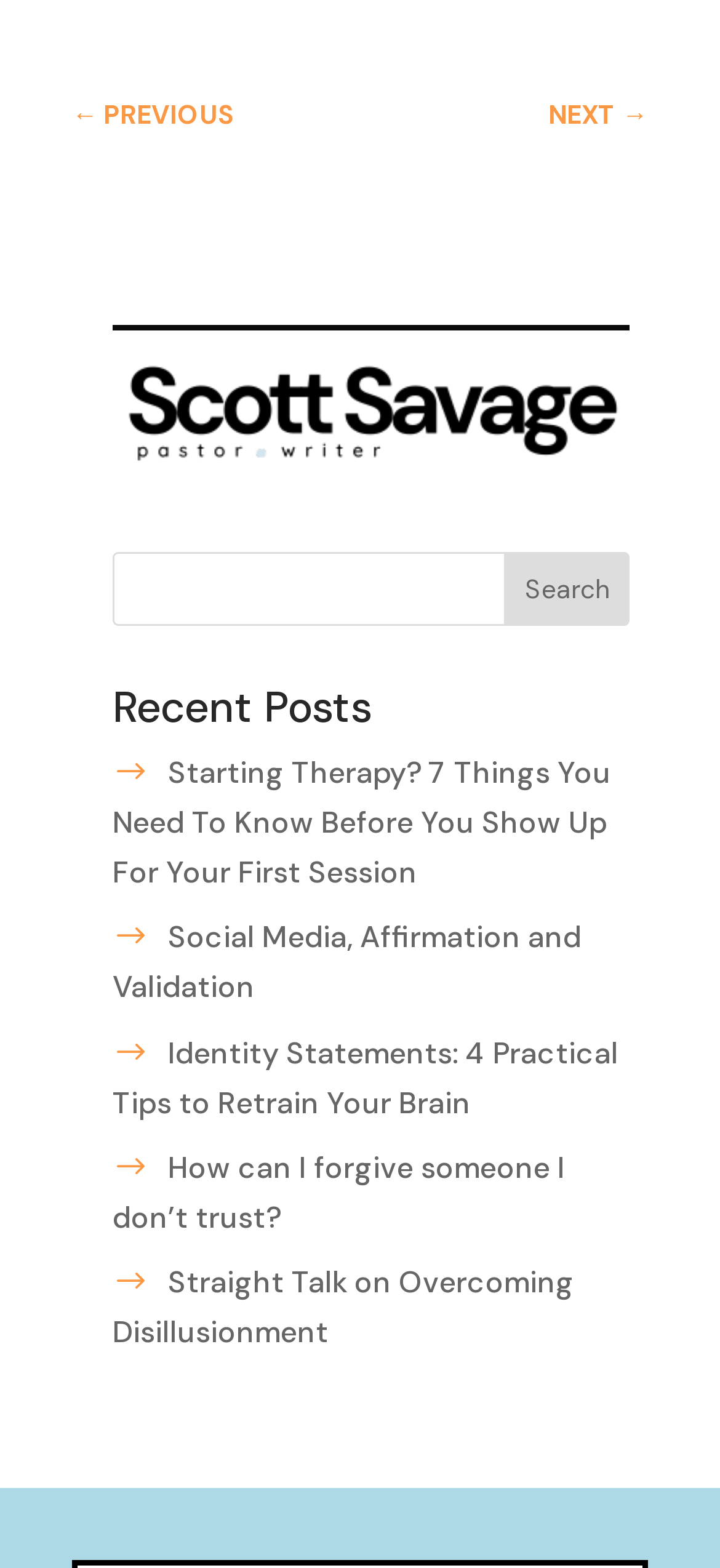Locate the bounding box coordinates of the area to click to fulfill this instruction: "Open shopping cart". The bounding box should be presented as four float numbers between 0 and 1, in the order [left, top, right, bottom].

None